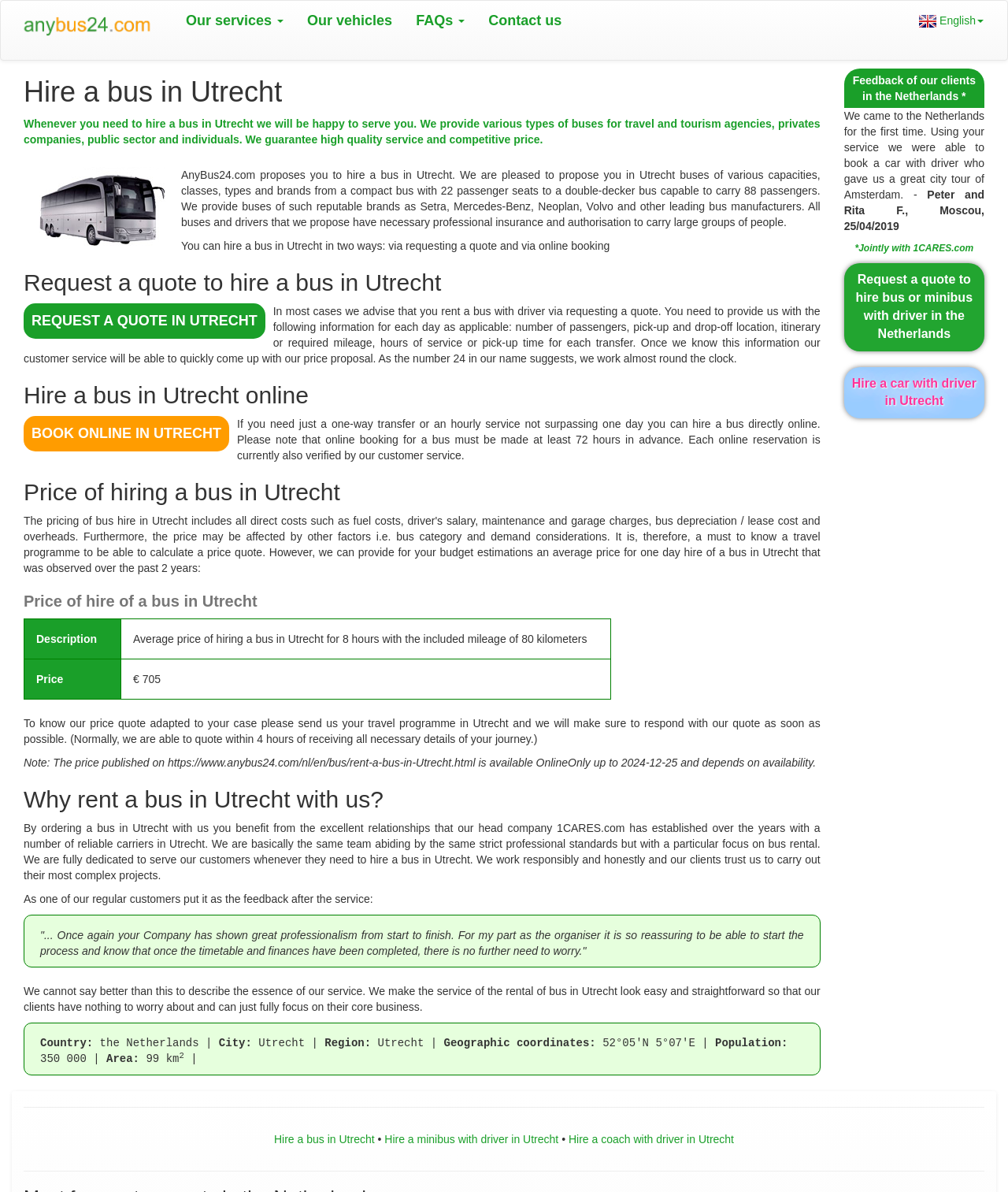Use a single word or phrase to respond to the question:
What is the average price of hiring a bus in Utrecht?

€ 705